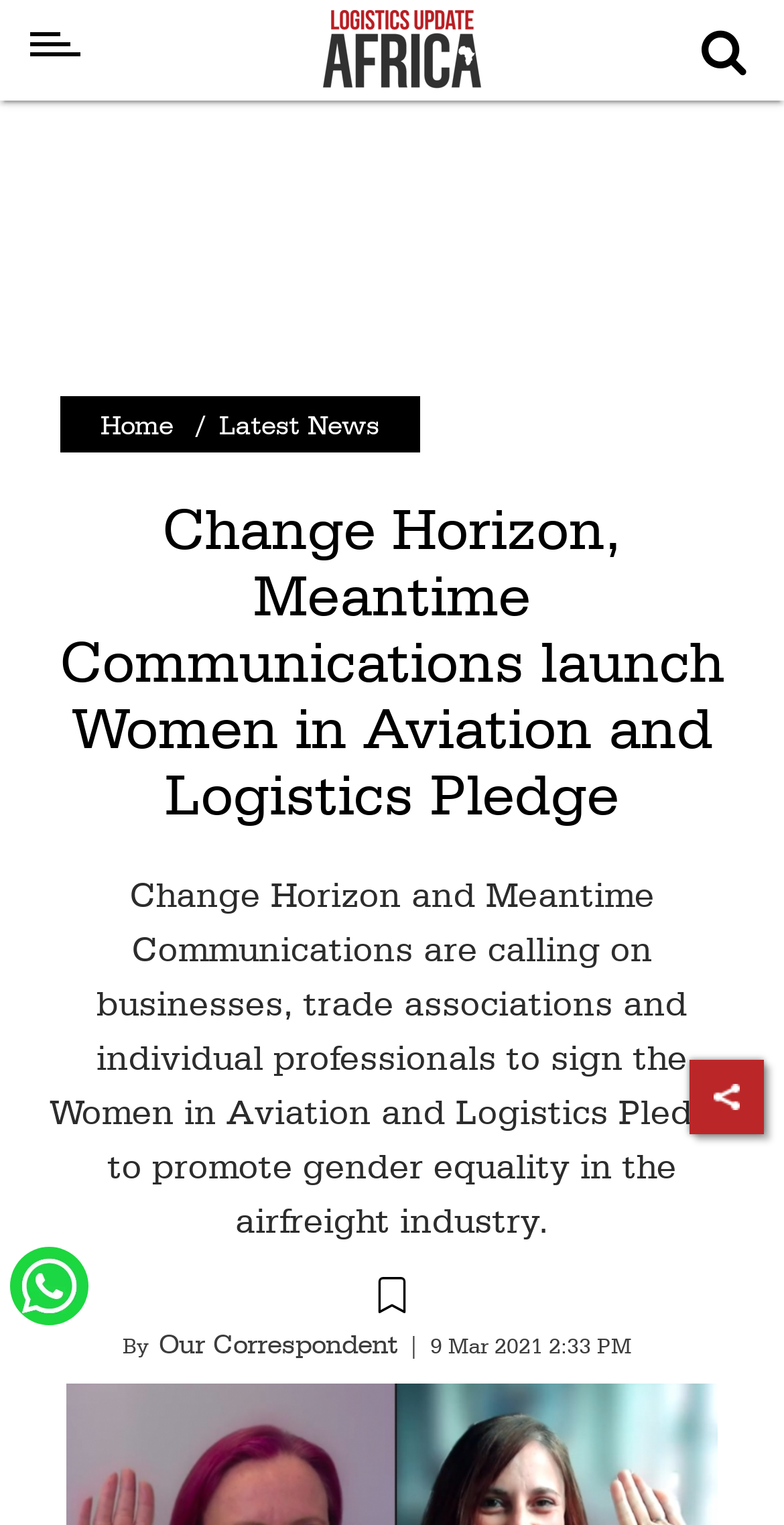Provide a brief response to the question using a single word or phrase: 
What is the first link on the top left?

Latest News